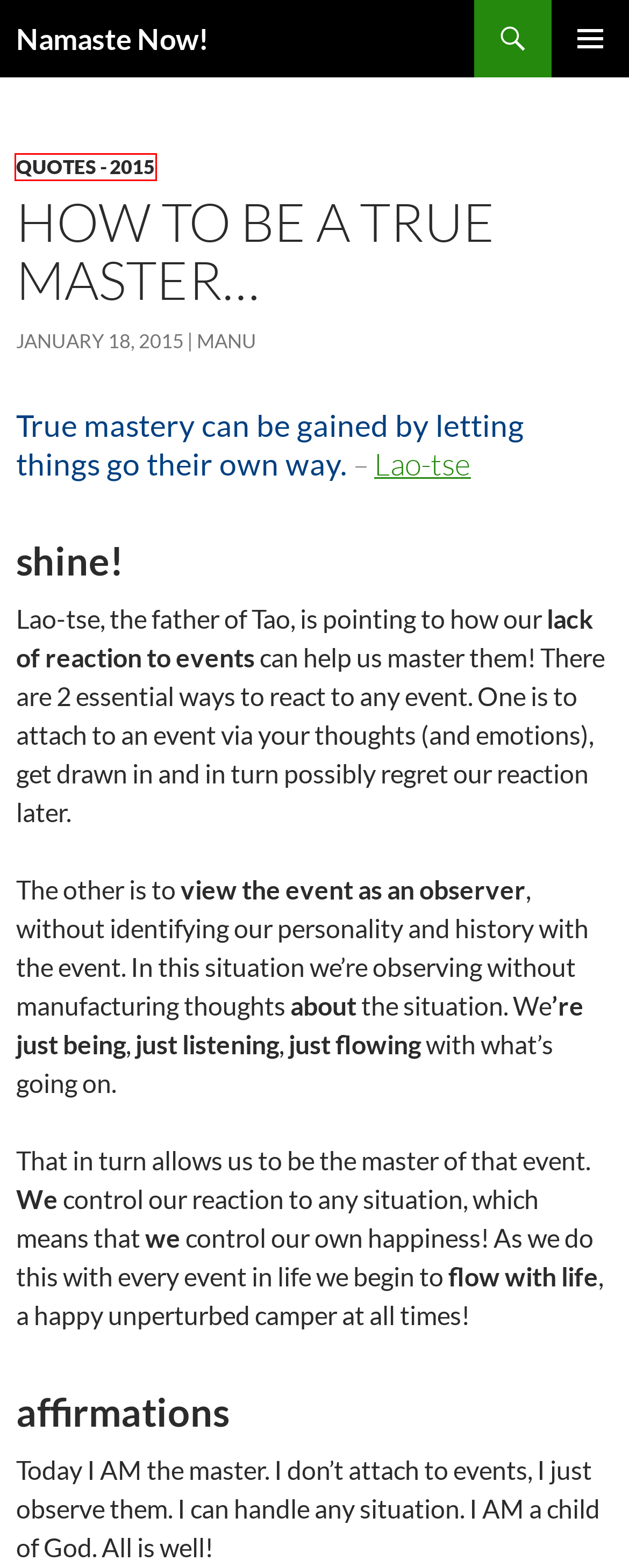You are given a screenshot of a webpage with a red rectangle bounding box. Choose the best webpage description that matches the new webpage after clicking the element in the bounding box. Here are the candidates:
A. Namaste Now! | awaken your soul
B. thinking | Namaste Now!
C. About/Privacy | Namaste Now!
D. Truth | Namaste Now!
E. Quotes – 2015 | Namaste Now!
F. How To Be A Positive Person… | Namaste Now!
G. daily quote | Namaste Now!
H. Blog Tool, Publishing Platform, and CMS – WordPress.org

E